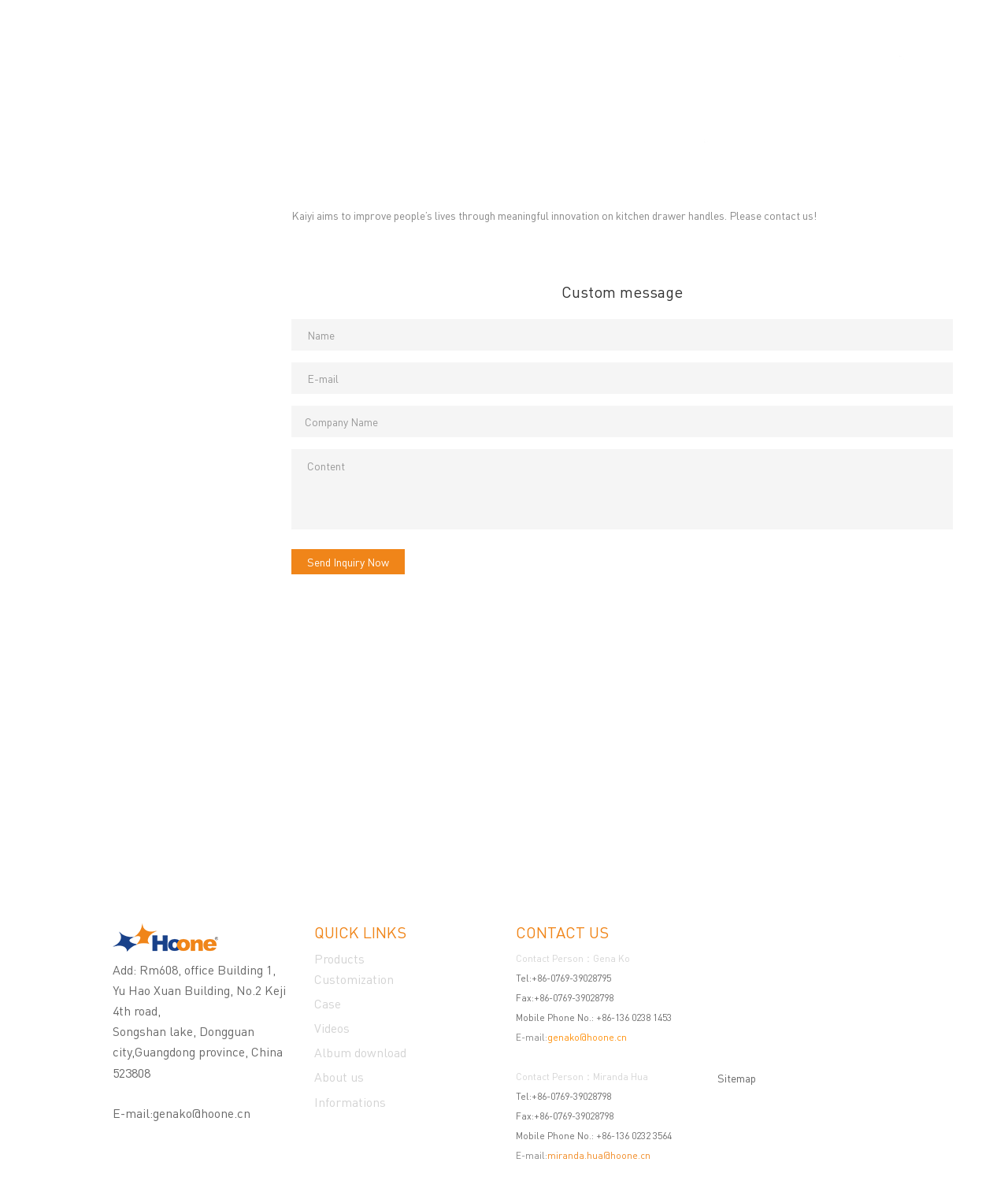Use a single word or phrase to respond to the question:
What is the purpose of the 'Send Inquiry Now' button?

To send an inquiry